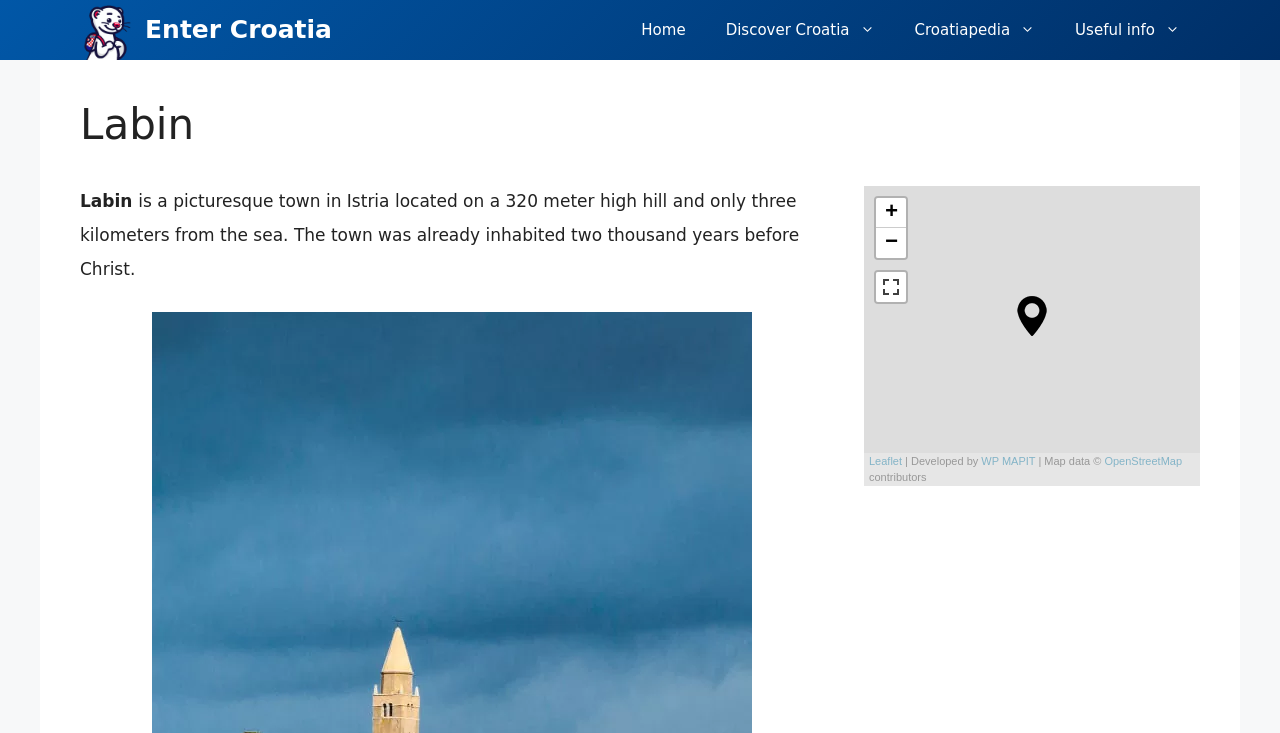Produce an extensive caption that describes everything on the webpage.

The webpage is about Labin, a historical town in Istria, Croatia. At the top, there is a navigation bar with several links, including "Enter Croatia", "Home", "Discover Croatia", "Croatiapedia", and "Useful info". Below the navigation bar, there is a header section with a heading "Labin" and a brief description of the town. 

To the left of the header section, there is a paragraph of text that provides more information about Labin, describing it as a picturesque town located on a hill near the sea, with a history dating back two thousand years before Christ.

On the right side of the page, there is a map section with a zoom in and out feature, as well as a button to view the map in fullscreen mode. The map is attributed to OpenStreetMap contributors and was developed by WP MAPIT. There is also a small image above the map zoom controls.

Overall, the webpage appears to be an informational page about Labin, providing a brief overview of the town's history and location, along with a map to help visitors navigate the area.